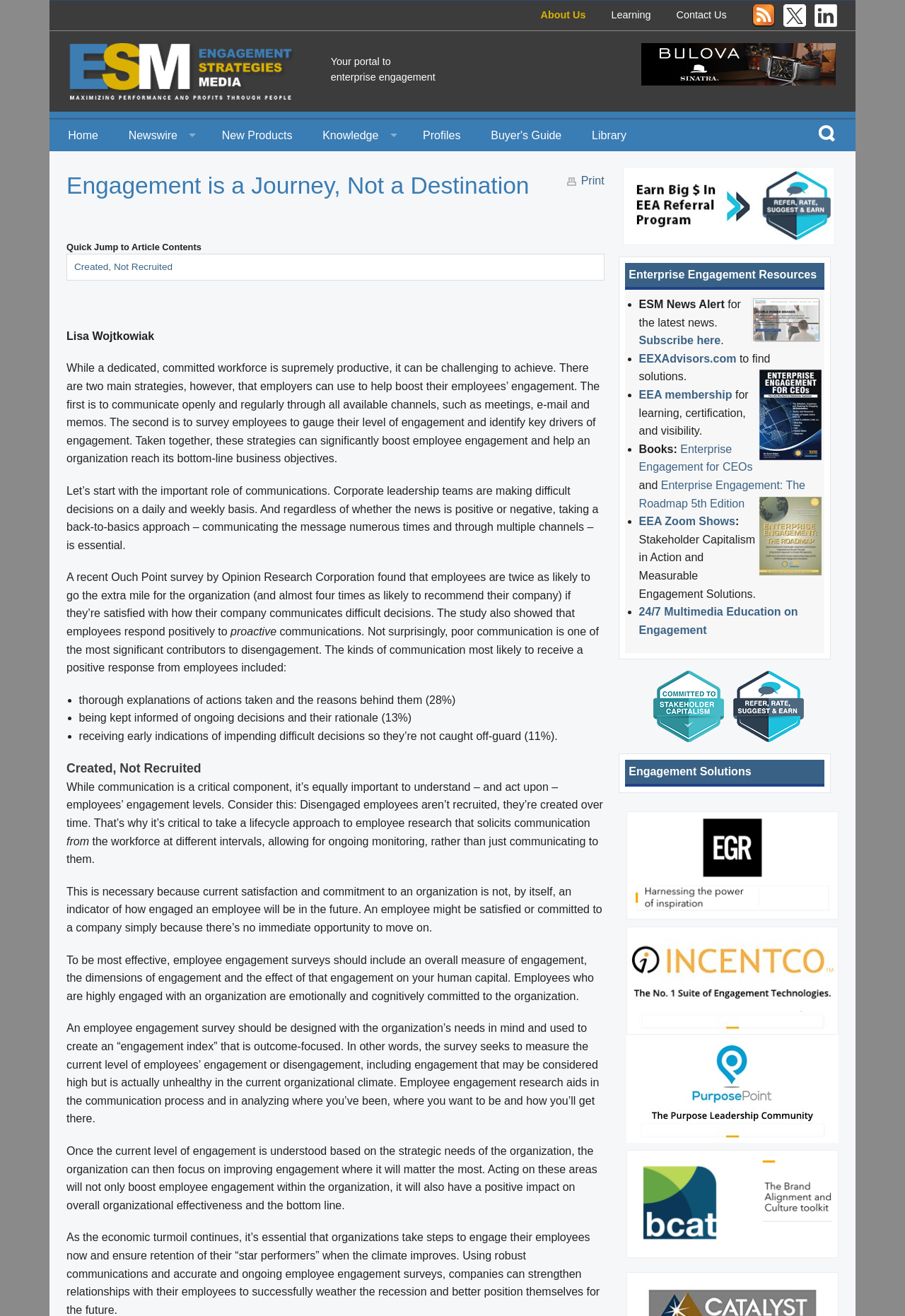What is the purpose of the 'Search' control?
Please respond to the question with a detailed and well-explained answer.

The 'Search' control is a generic control located at the top right corner of the webpage, which suggests that it is used to search the website for specific content or keywords.